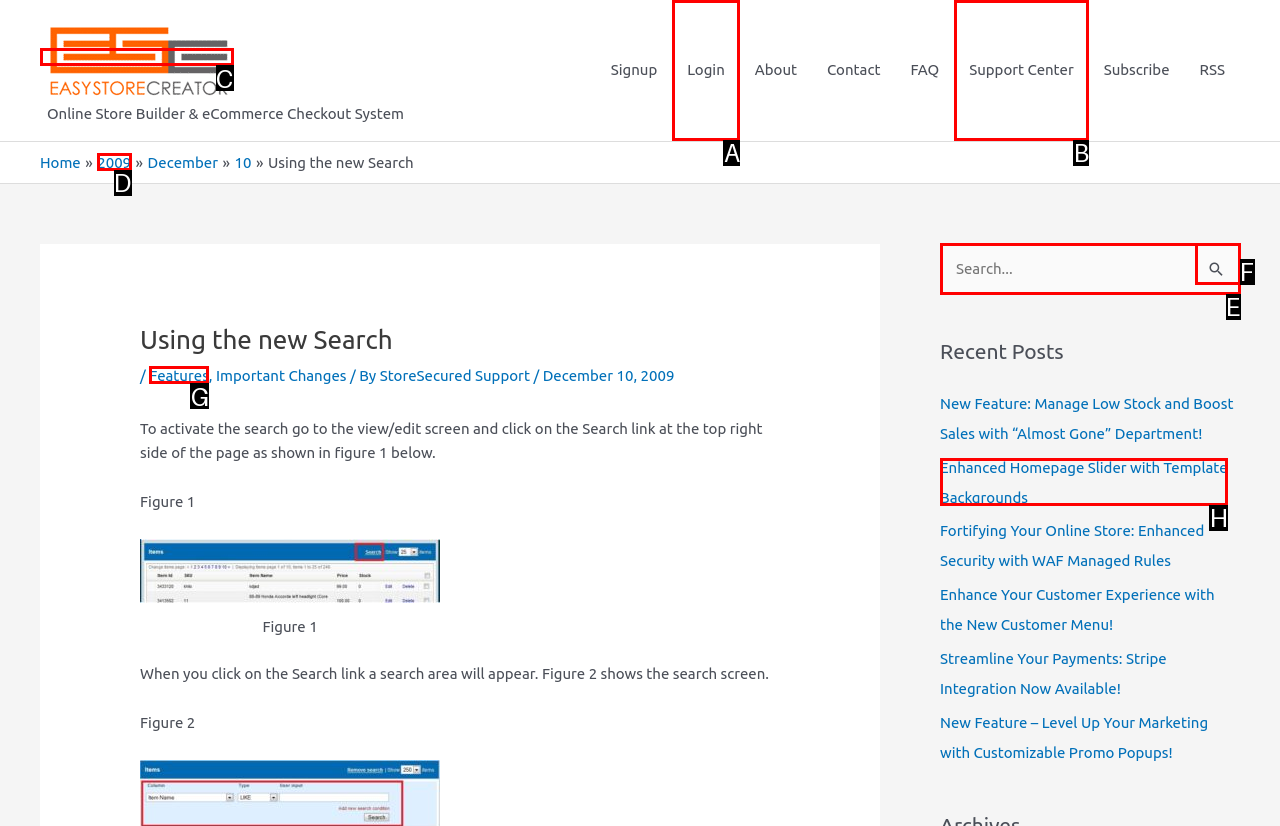Identify the letter of the option to click in order to View posts from 'Ashe'. Answer with the letter directly.

None